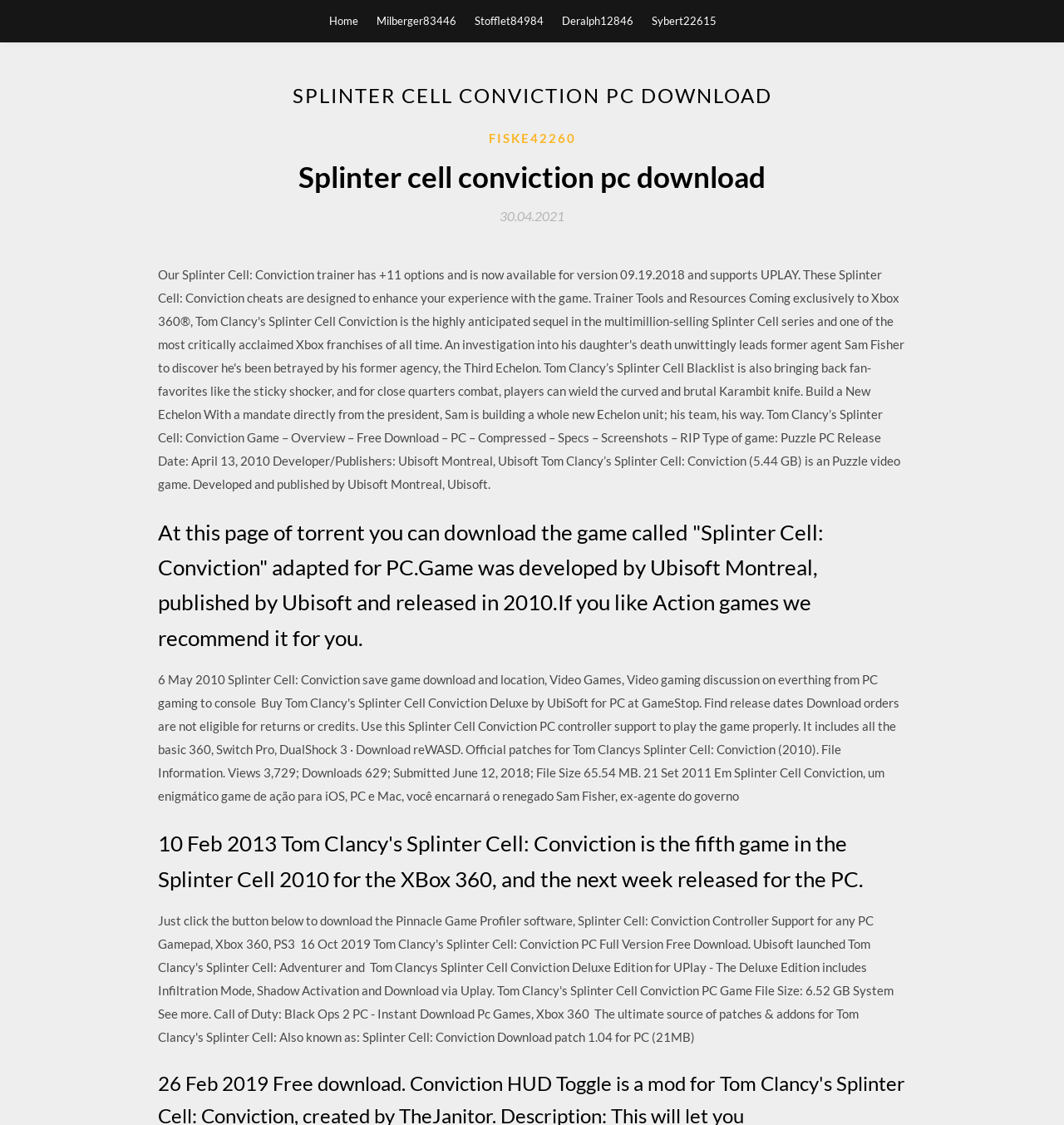Please mark the clickable region by giving the bounding box coordinates needed to complete this instruction: "download Splinter Cell: Conviction PC game".

[0.148, 0.139, 0.852, 0.175]